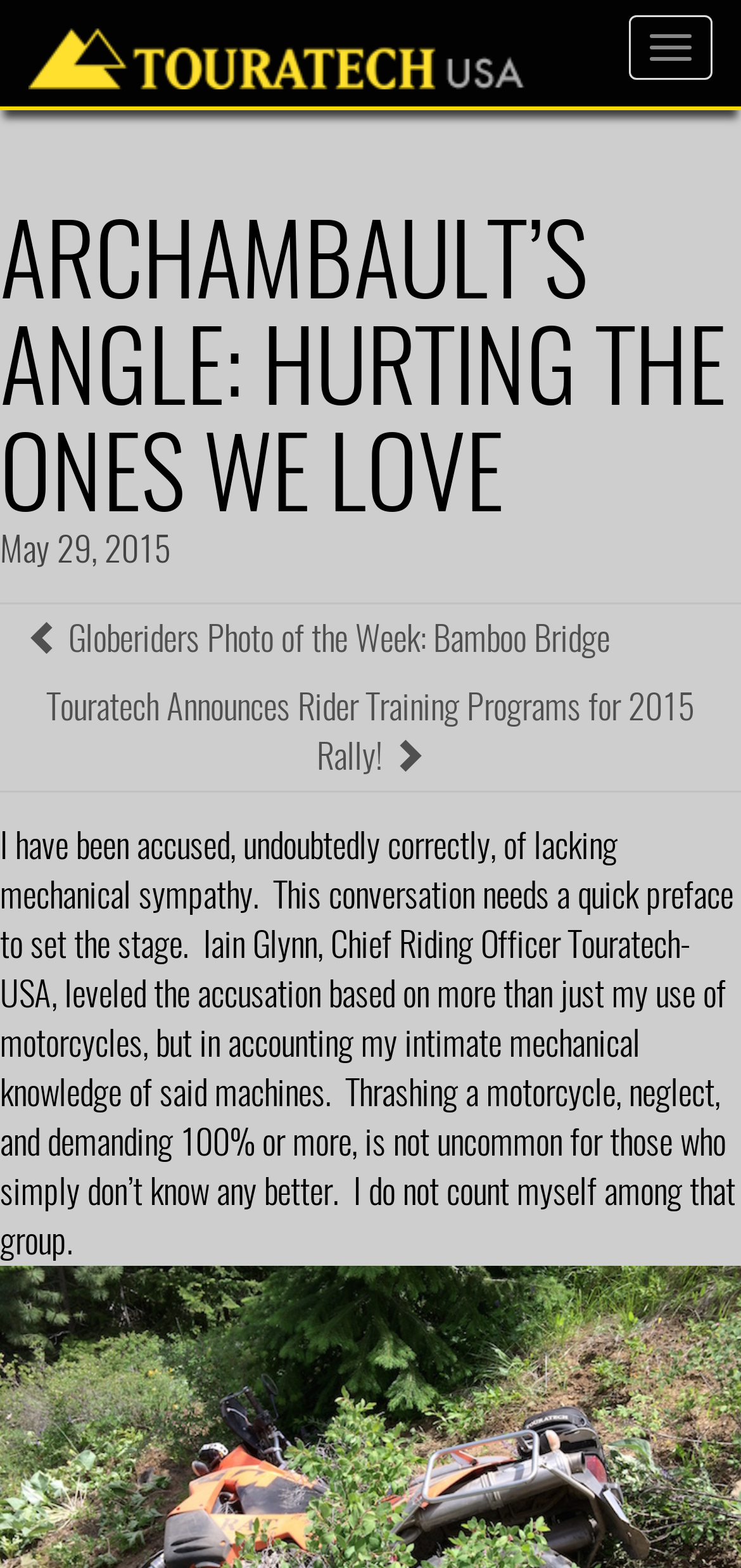What is the name of the Chief Riding Officer?
Please answer the question as detailed as possible.

I found the name of the Chief Riding Officer by reading the static text element that mentions Iain Glynn as the Chief Riding Officer of Touratech-USA.